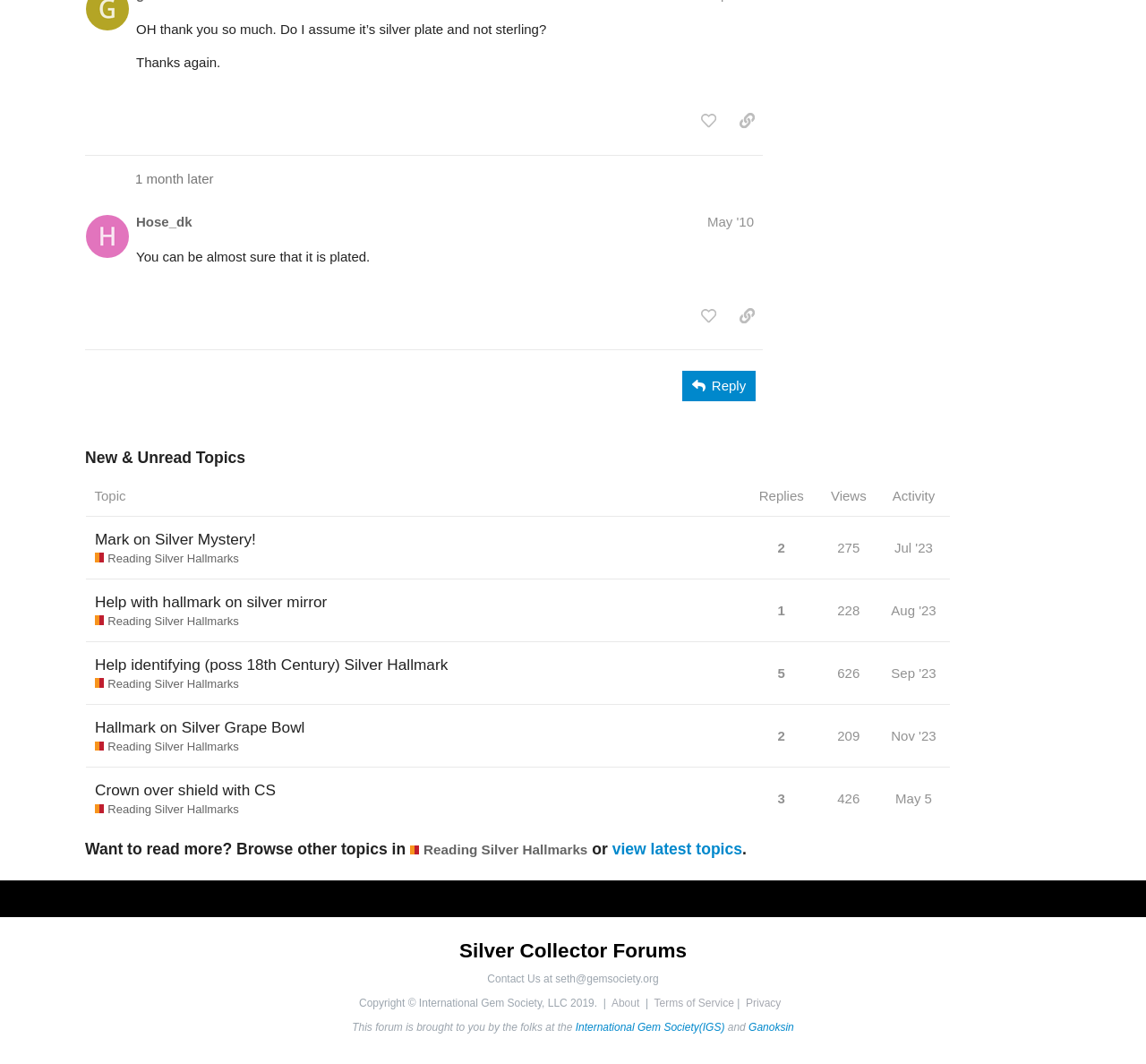Locate the bounding box coordinates of the area where you should click to accomplish the instruction: "Like the post".

[0.604, 0.1, 0.633, 0.128]